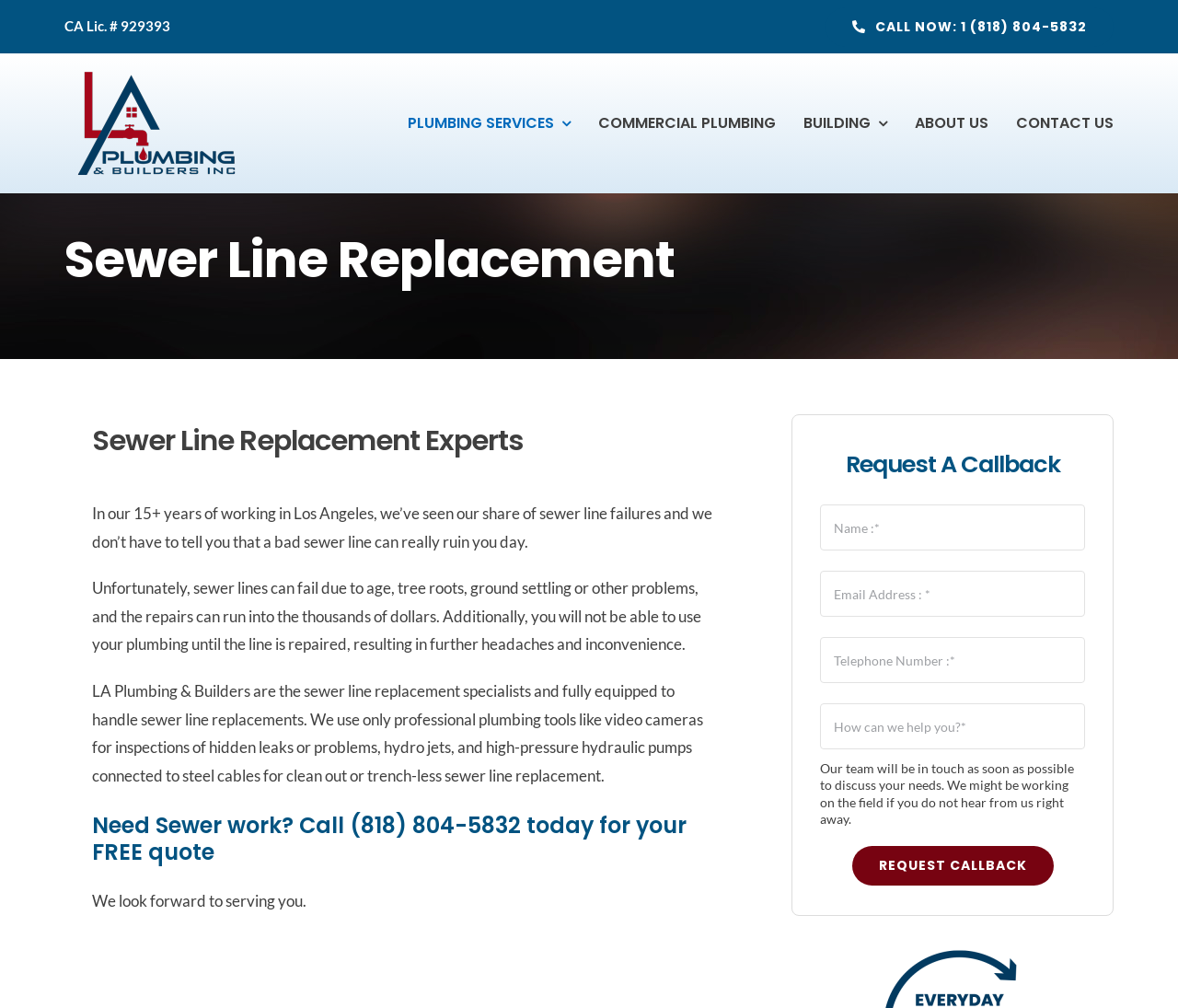Please find the main title text of this webpage.

Sewer Line Replacement